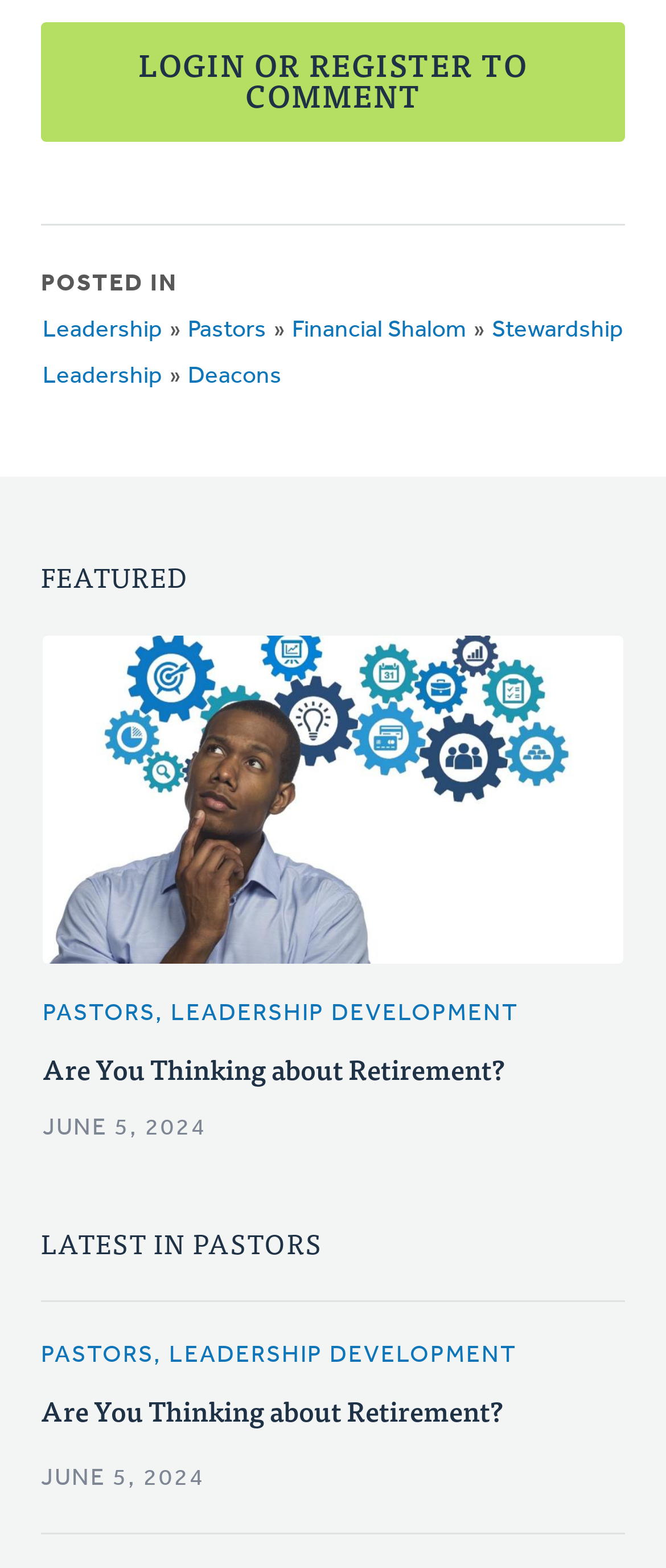Please analyze the image and give a detailed answer to the question:
What is the section title above the article 'Are You Thinking about Retirement?'?

The section title above the article 'Are You Thinking about Retirement?' is 'FEATURED' which suggests that the article is a featured or highlighted article on the webpage.